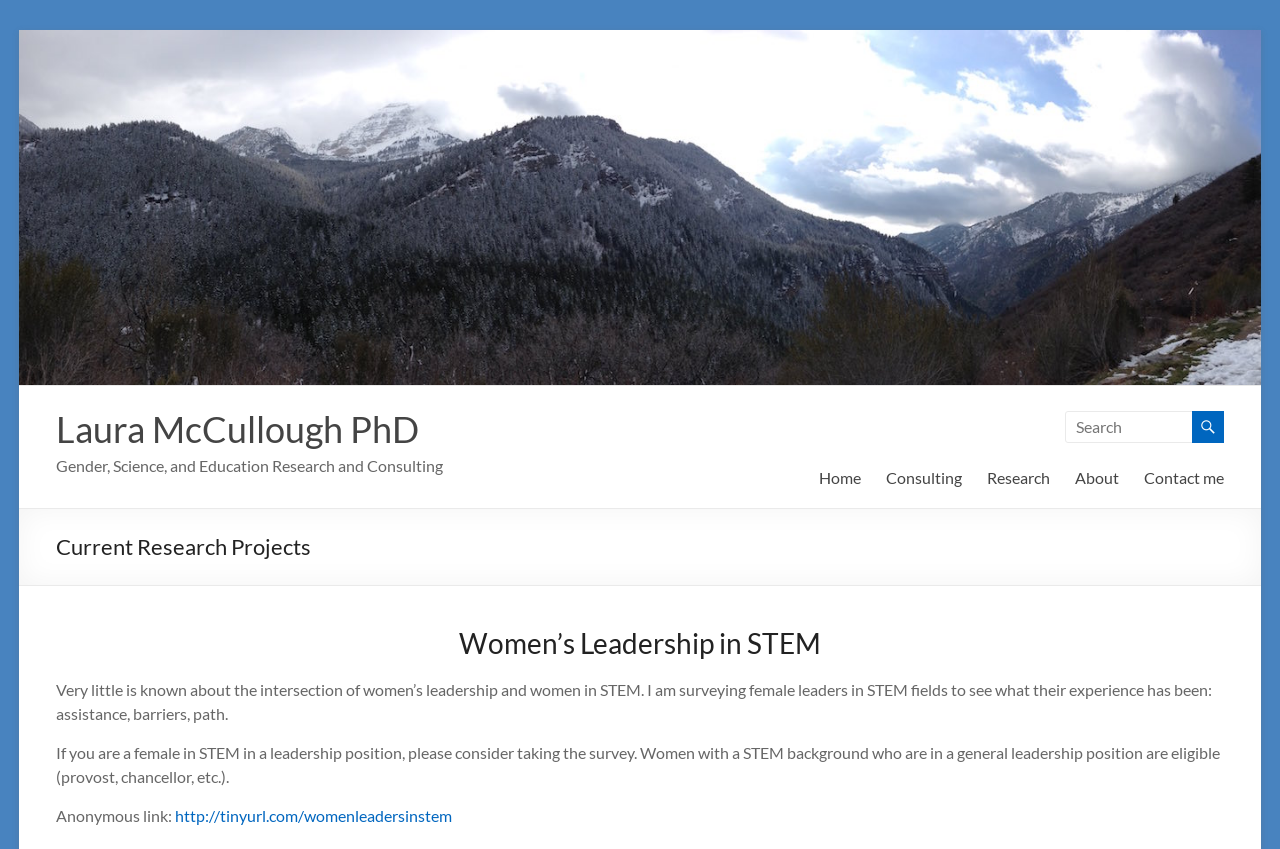What is the location of the search box?
Using the image as a reference, give a one-word or short phrase answer.

Top right corner